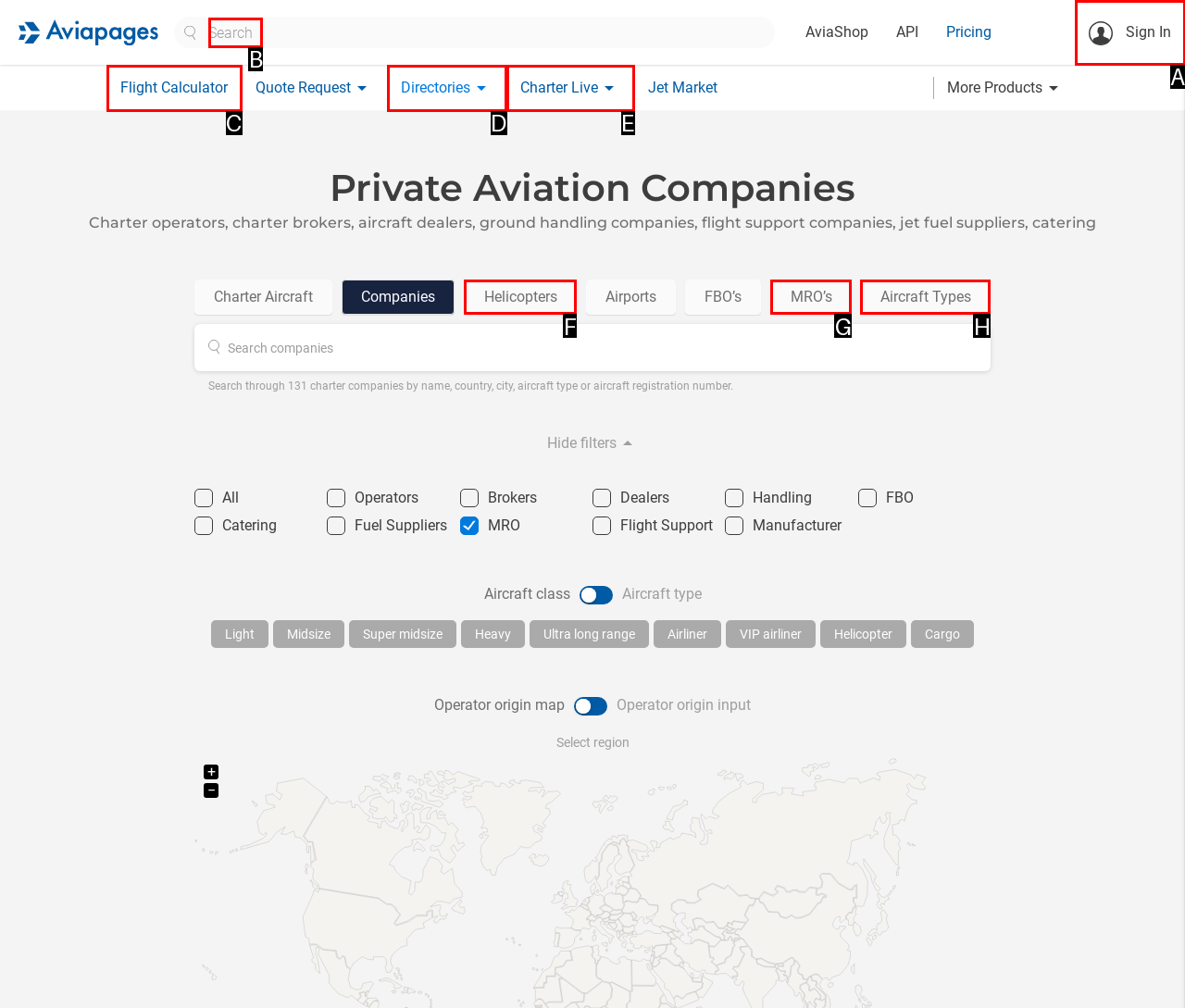Match the following description to the correct HTML element: Charter Livearrow_drop_down Indicate your choice by providing the letter.

E